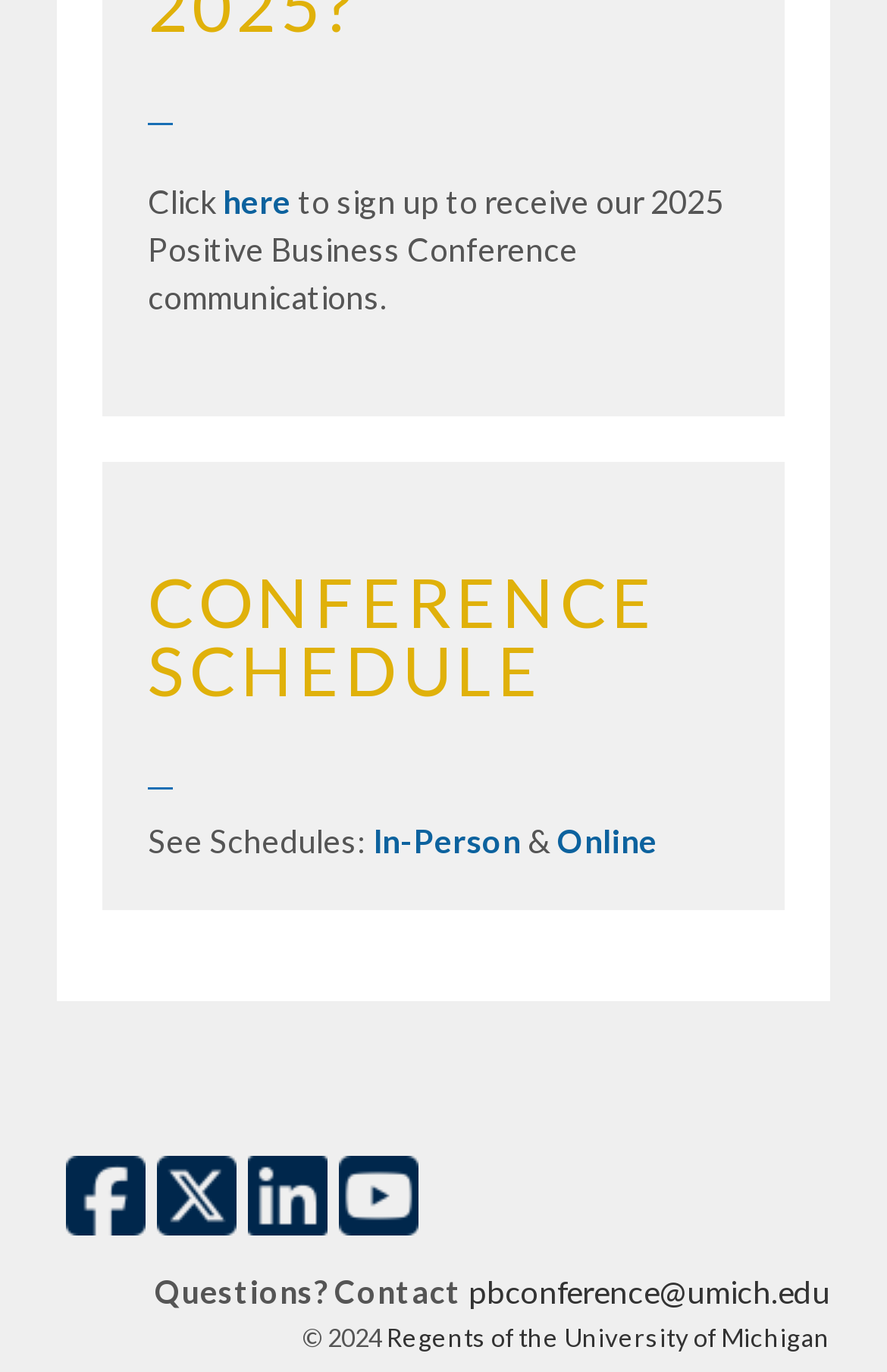Who can be contacted for questions?
Respond with a short answer, either a single word or a phrase, based on the image.

pbconference@umich.edu